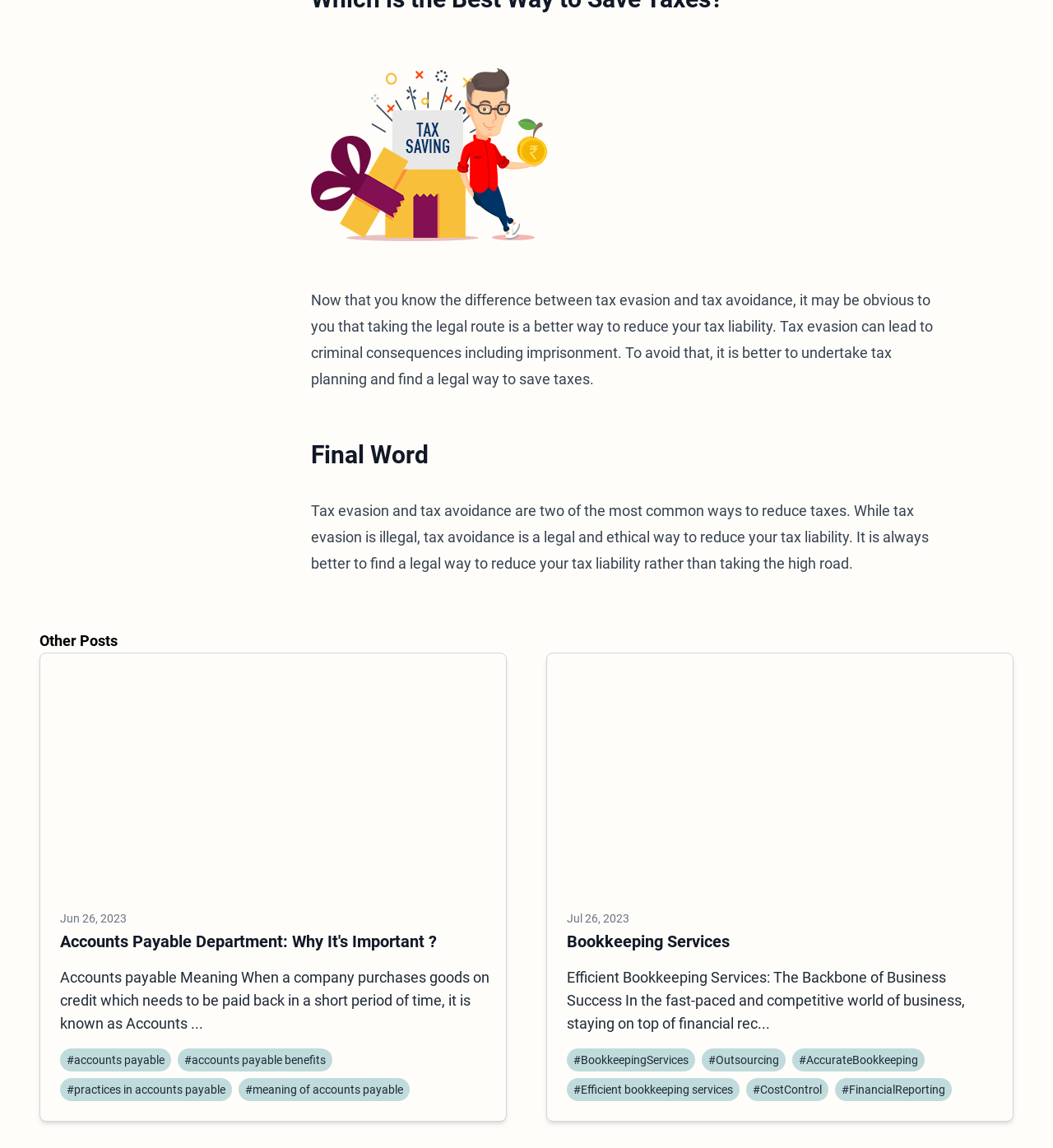Find the bounding box coordinates of the clickable area that will achieve the following instruction: "Read the article 'Bookkeeping Services'".

[0.52, 0.569, 0.962, 0.781]